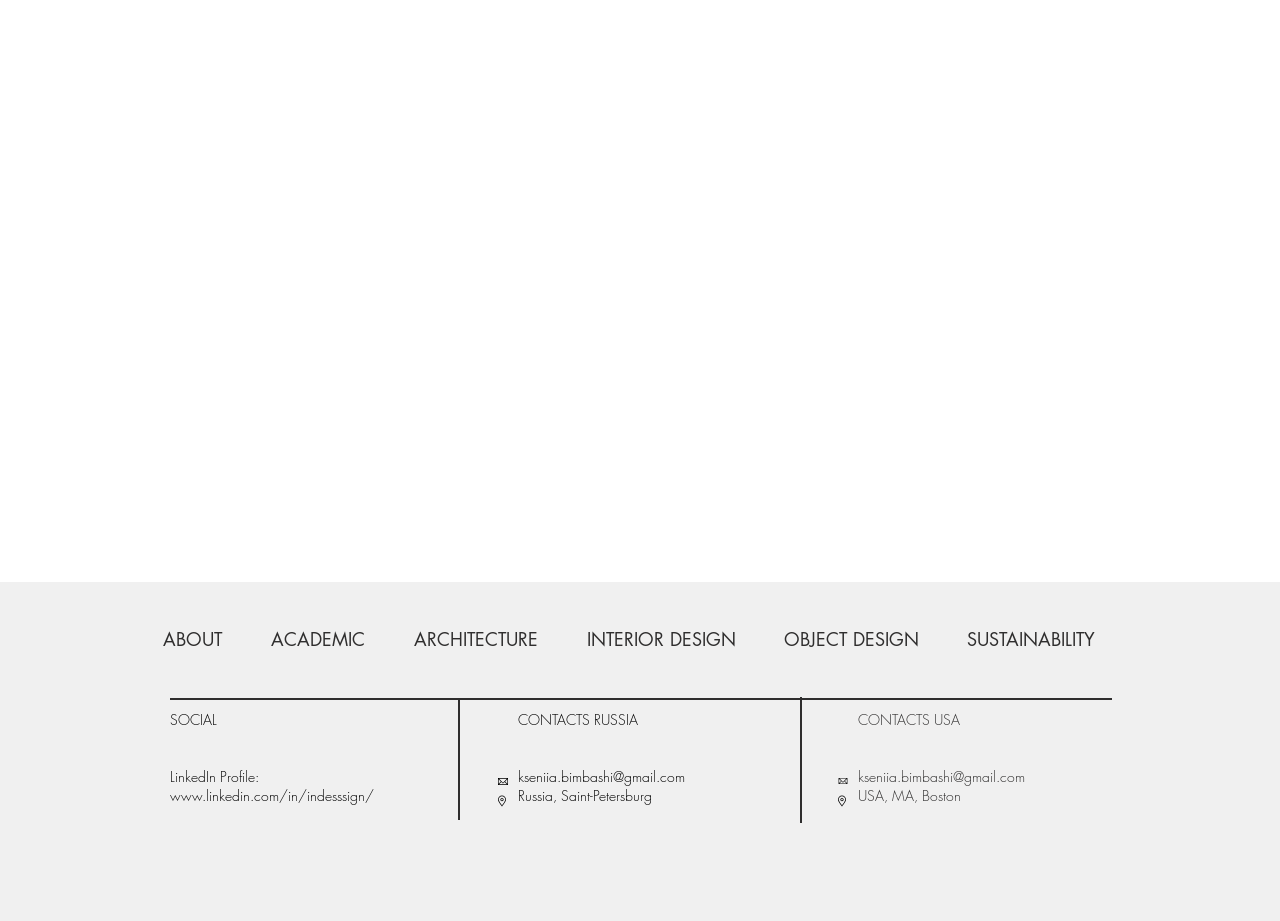How many contact sections are available on the webpage? Based on the image, give a response in one word or a short phrase.

2